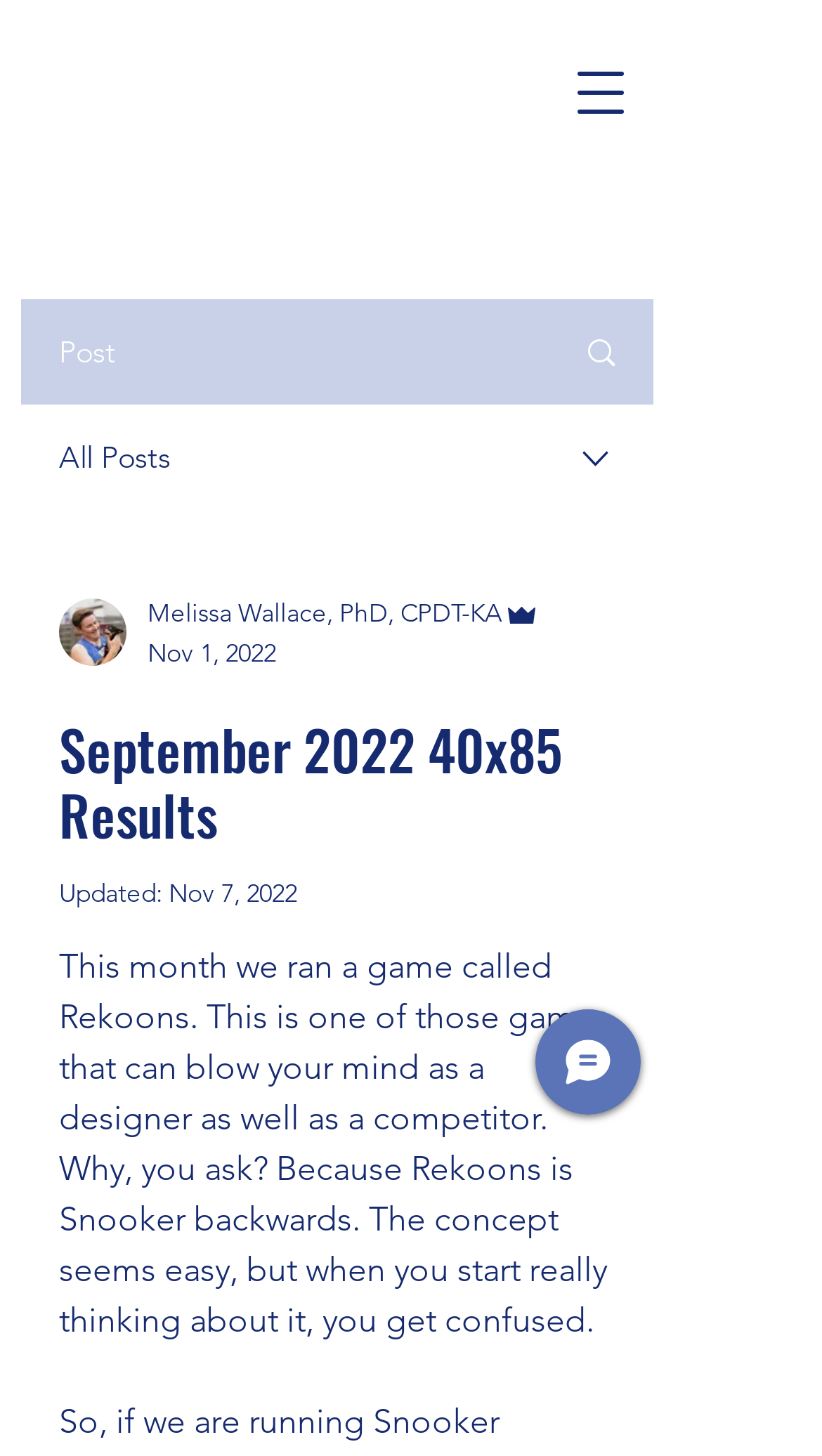Bounding box coordinates are specified in the format (top-left x, top-left y, bottom-right x, bottom-right y). All values are floating point numbers bounded between 0 and 1. Please provide the bounding box coordinate of the region this sentence describes: aria-label="Open navigation menu"

[0.679, 0.035, 0.782, 0.093]